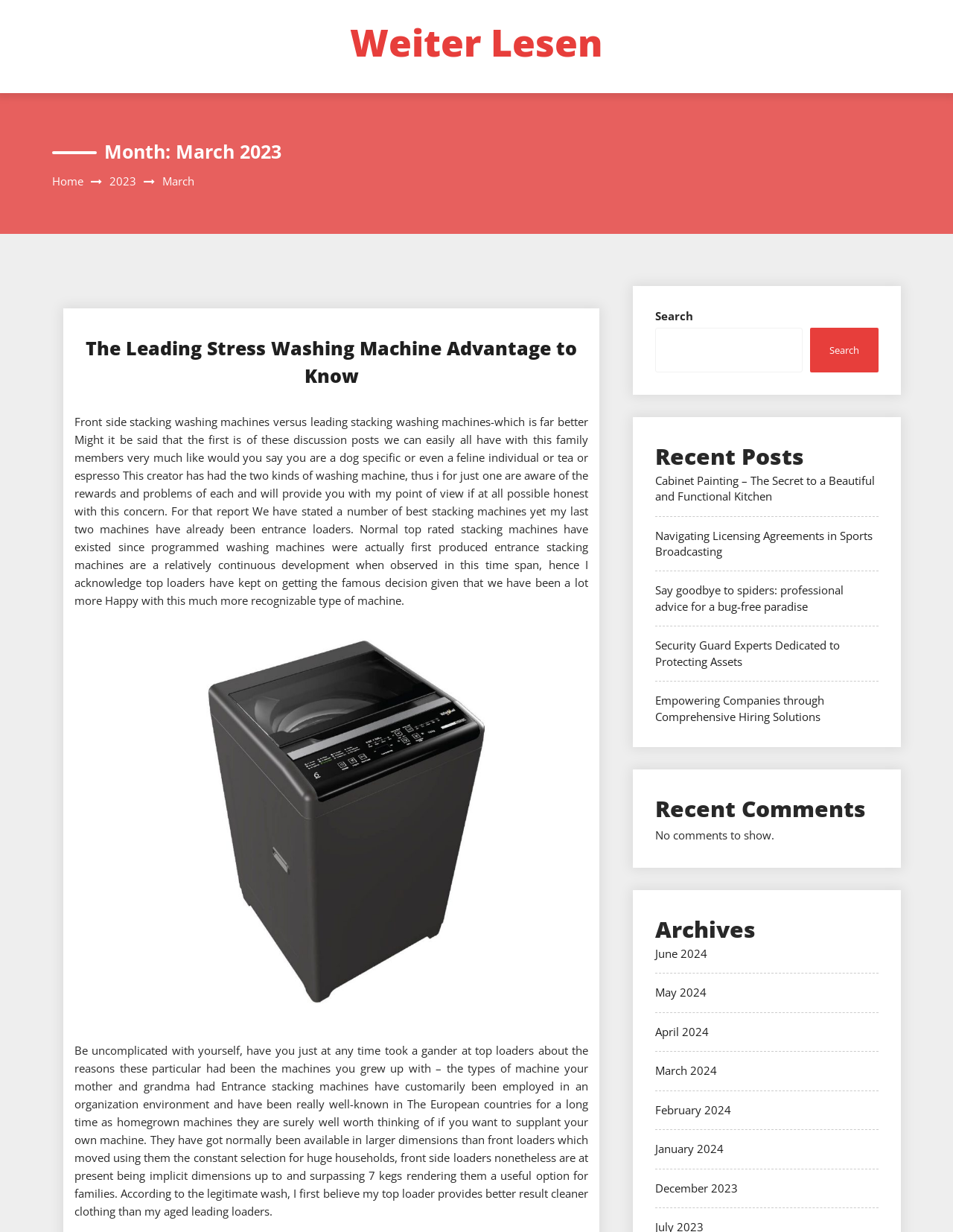What is the month of the first archive?
Refer to the screenshot and deliver a thorough answer to the question presented.

I found the month of the first archive by looking at the link elements under the 'Archives' heading, and the first one is 'June 2024'.